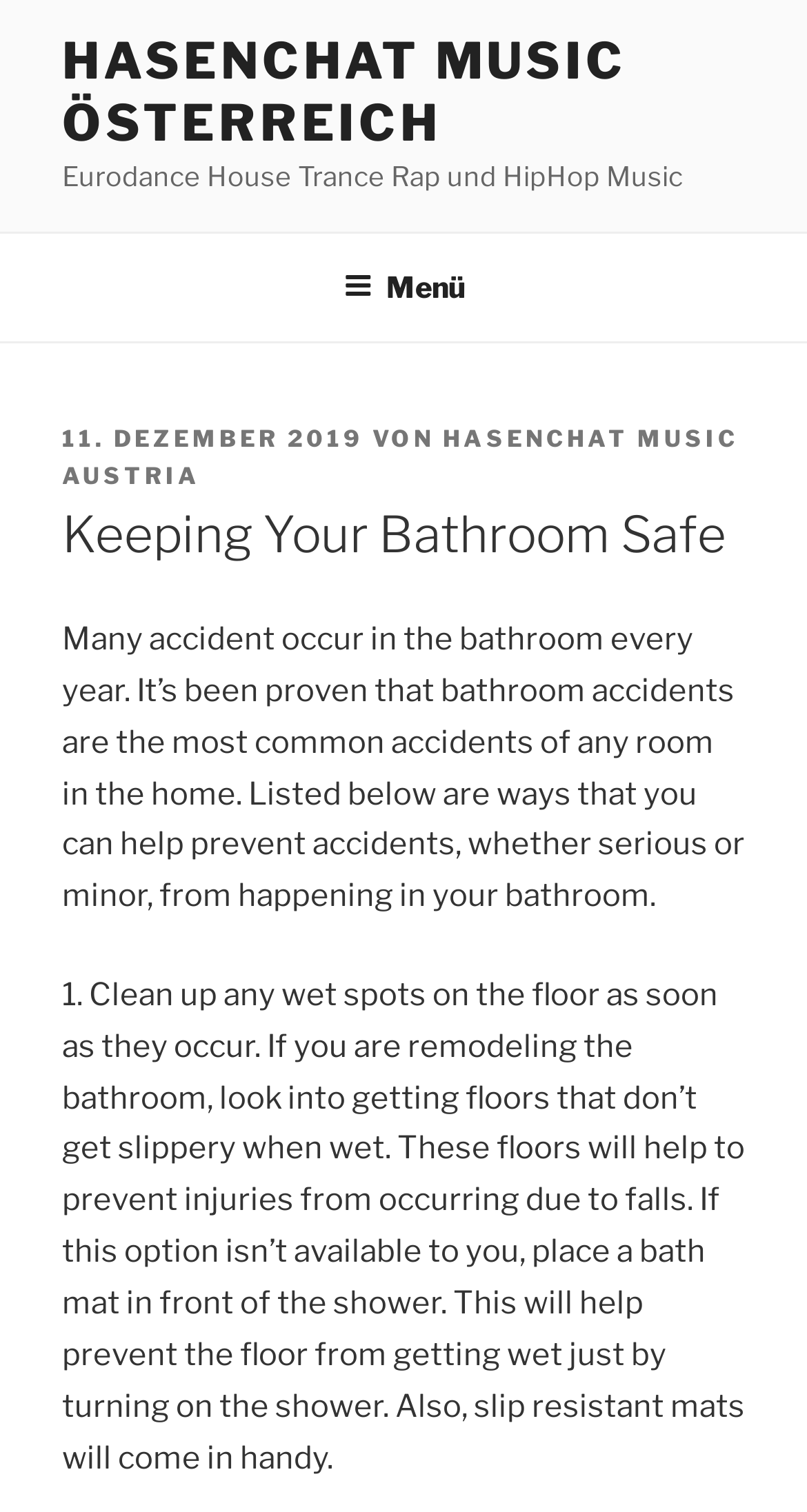From the element description HasenChat Music Austria, predict the bounding box coordinates of the UI element. The coordinates must be specified in the format (top-left x, top-left y, bottom-right x, bottom-right y) and should be within the 0 to 1 range.

[0.077, 0.281, 0.915, 0.325]